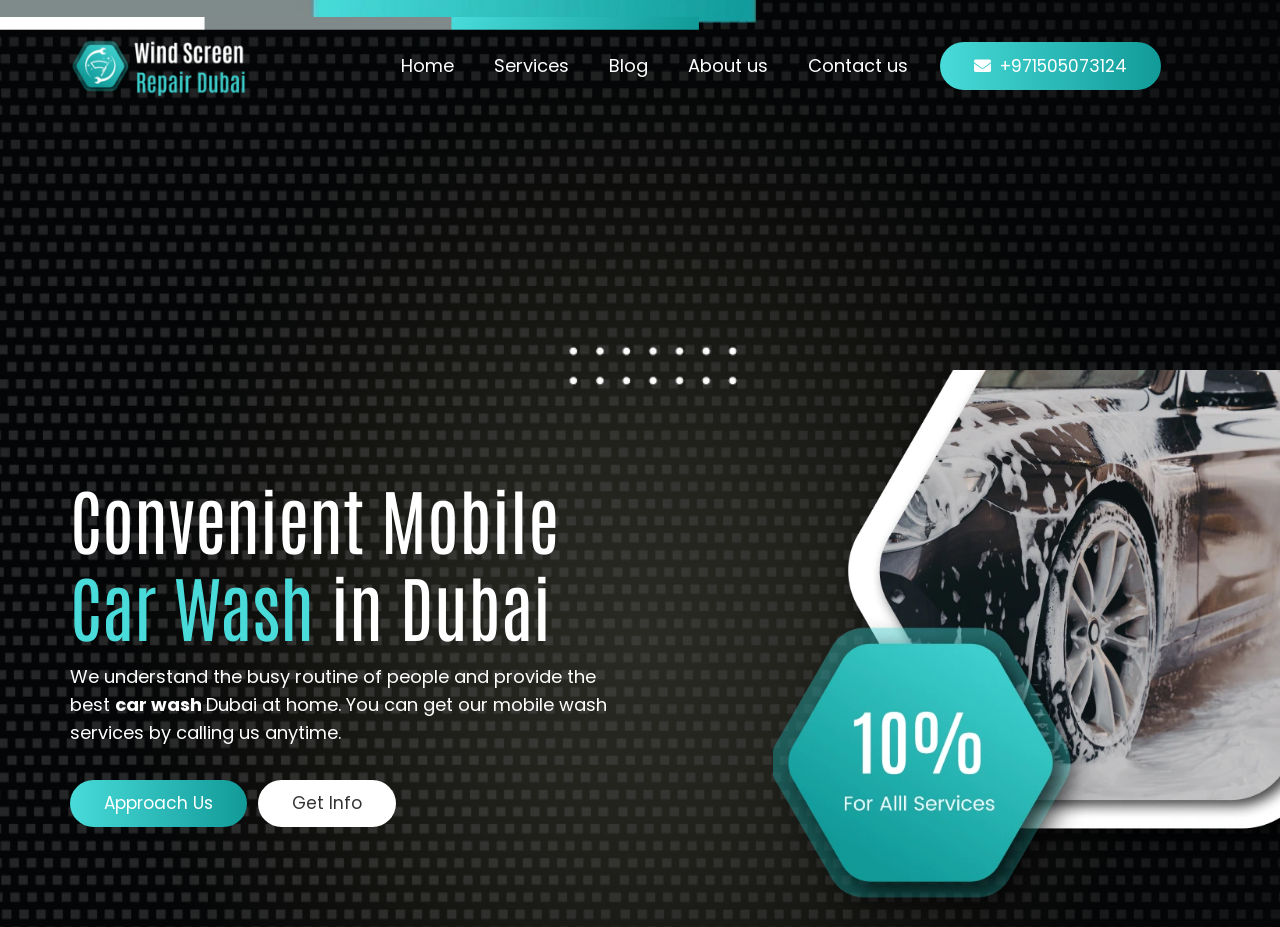Show me the bounding box coordinates of the clickable region to achieve the task as per the instruction: "Get more information".

[0.201, 0.841, 0.309, 0.892]